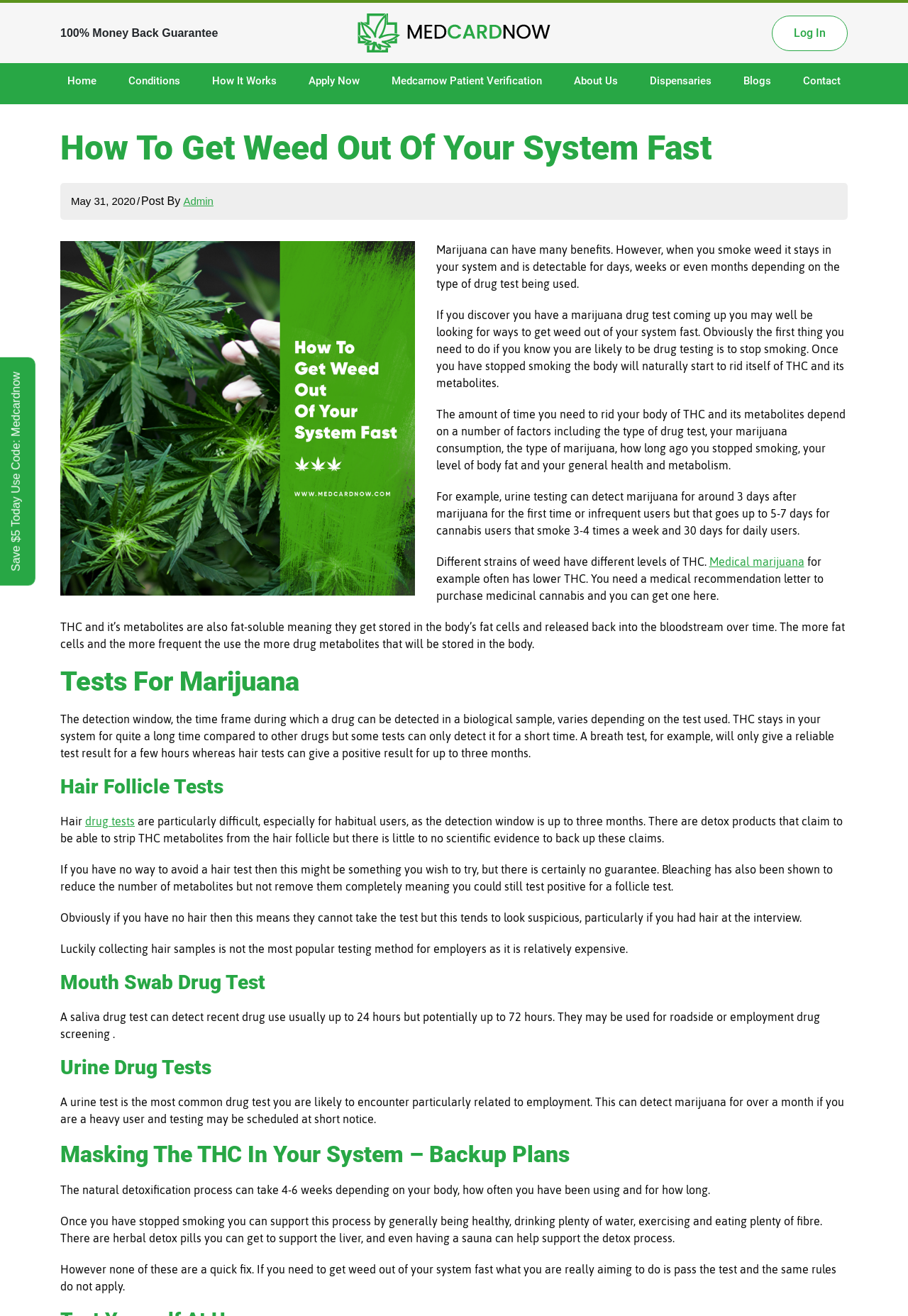Indicate the bounding box coordinates of the clickable region to achieve the following instruction: "Click on the 'drug tests' link."

[0.094, 0.617, 0.148, 0.63]